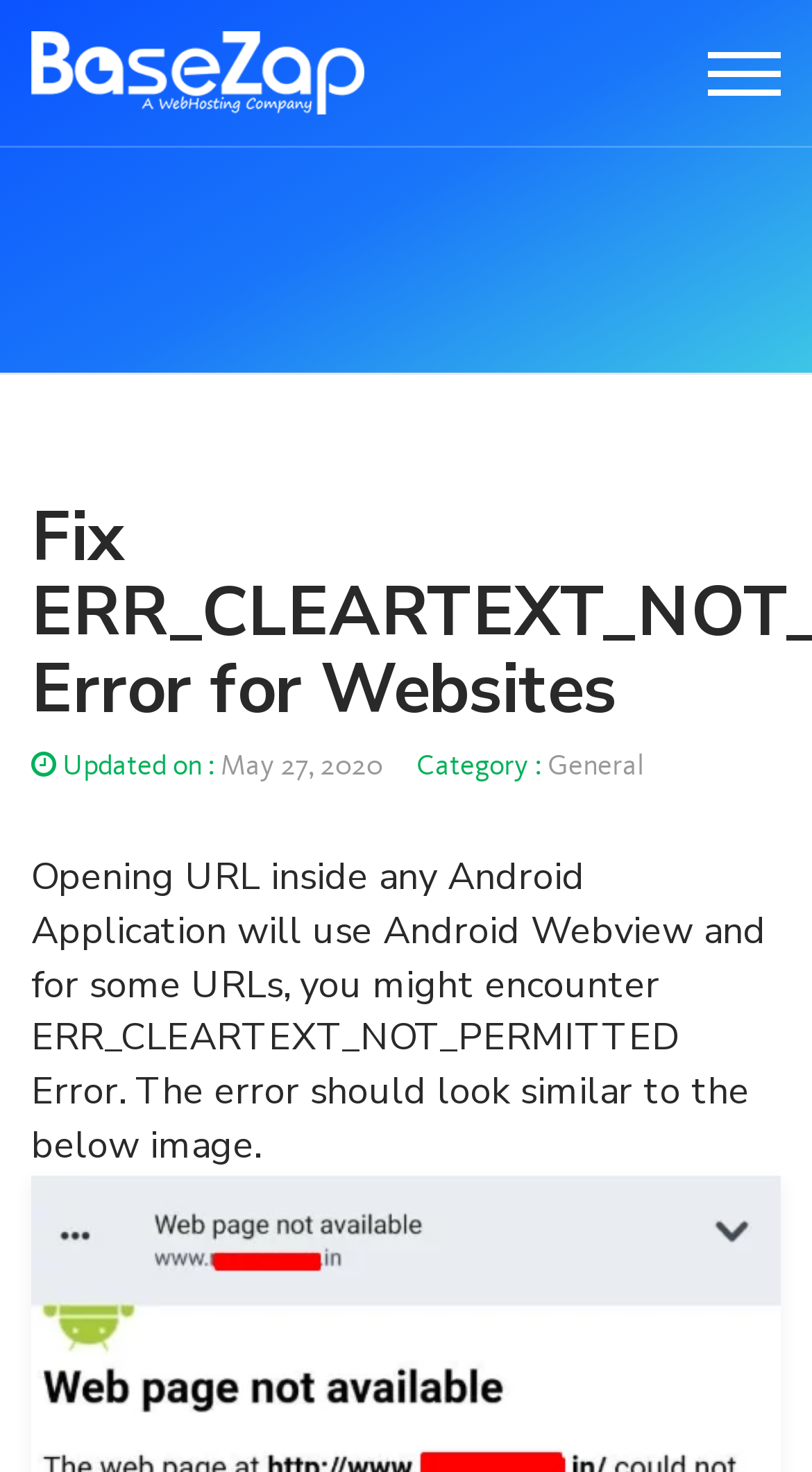Provide a one-word or one-phrase answer to the question:
When was the webpage last updated?

May 27, 2020